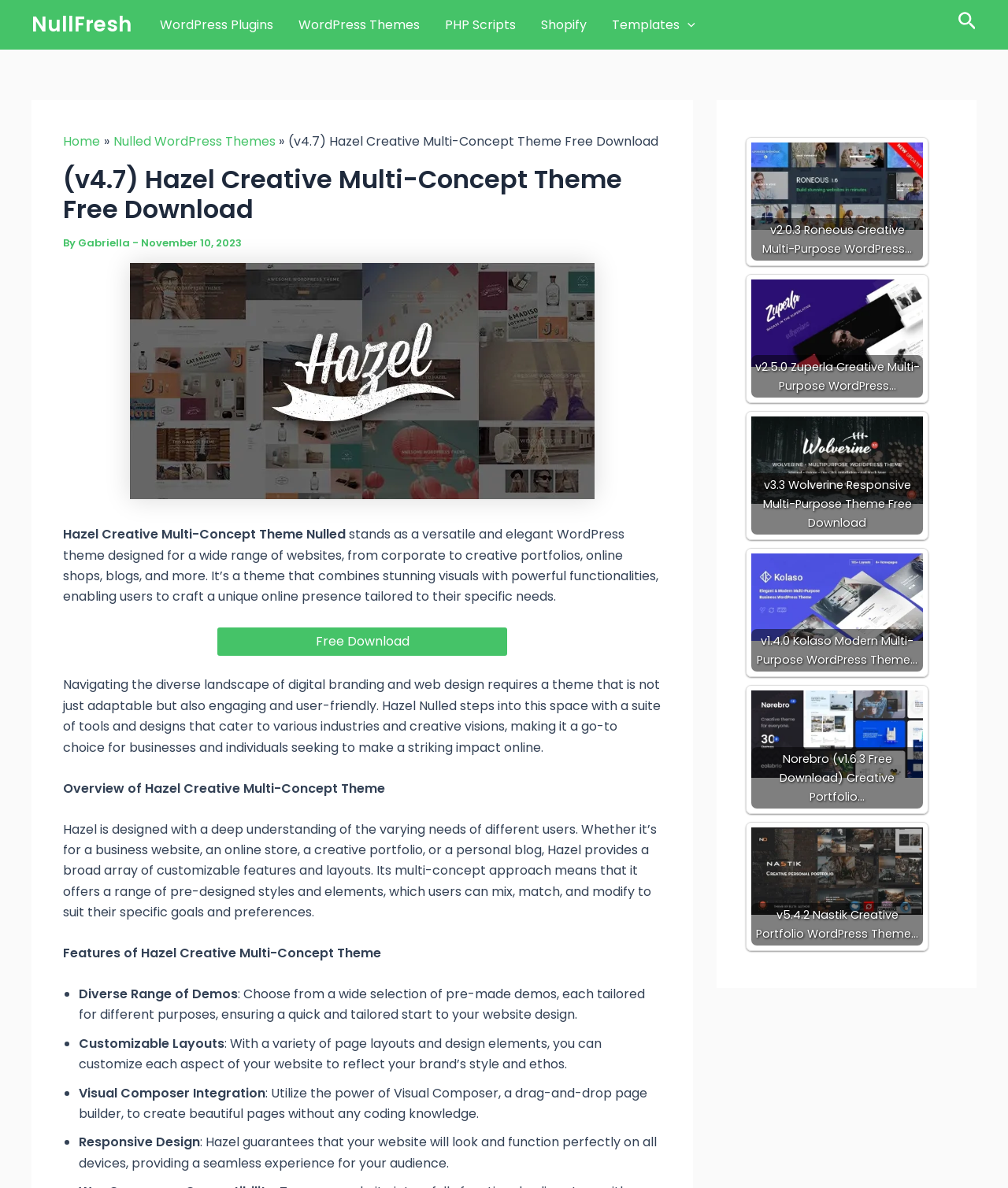Based on what you see in the screenshot, provide a thorough answer to this question: What is the name of the WordPress theme?

I found the answer by looking at the title of the webpage, which is '(v4.7) Hazel Creative Multi-Concept Theme Free Download'. This title indicates that the webpage is about a WordPress theme called Hazel Creative Multi-Concept Theme.